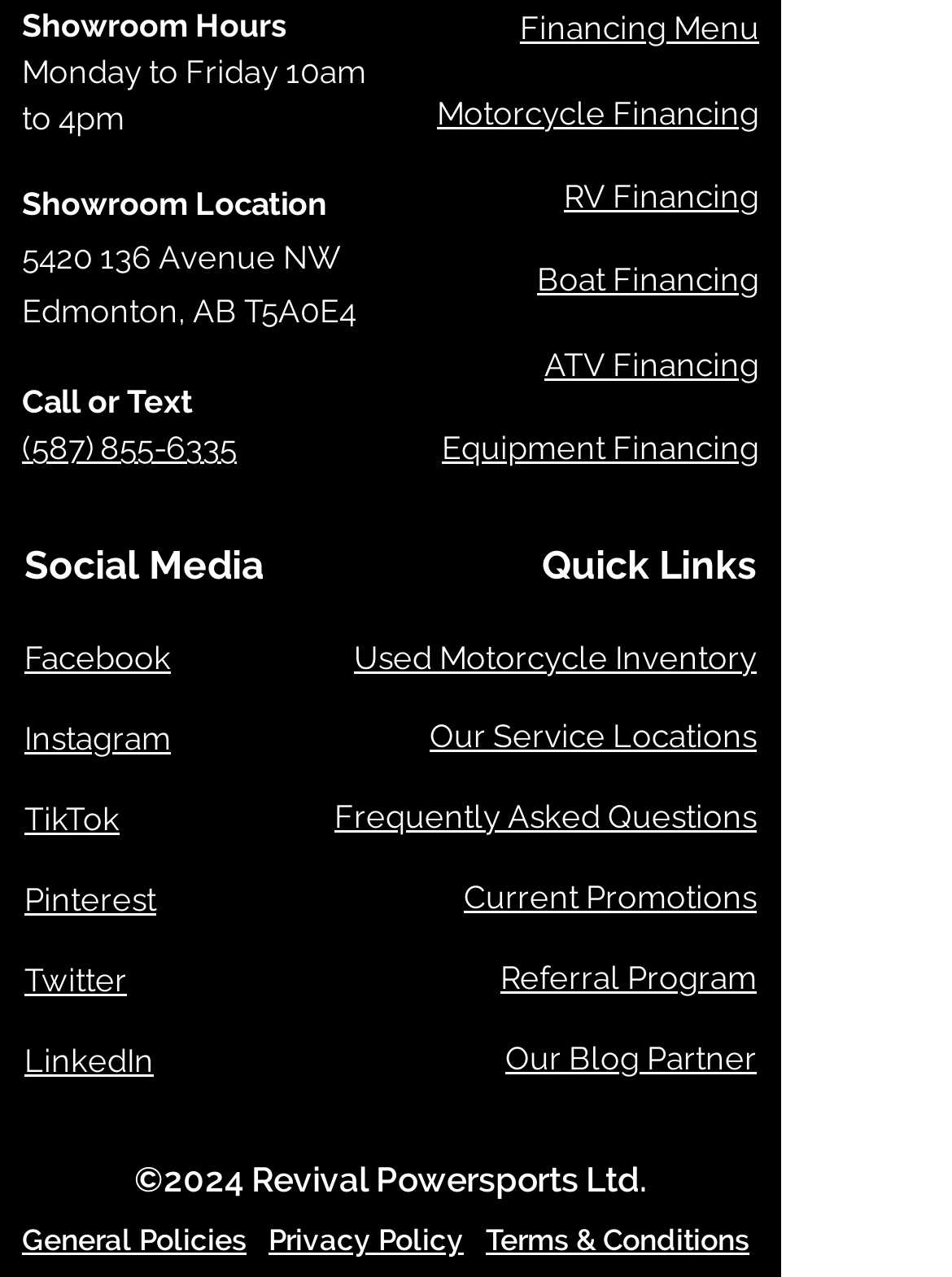What is the phone number to call or text?
Please respond to the question thoroughly and include all relevant details.

I found the answer by looking at the heading 'Call or Text (587) 855-6335' which is located below the showroom hours.